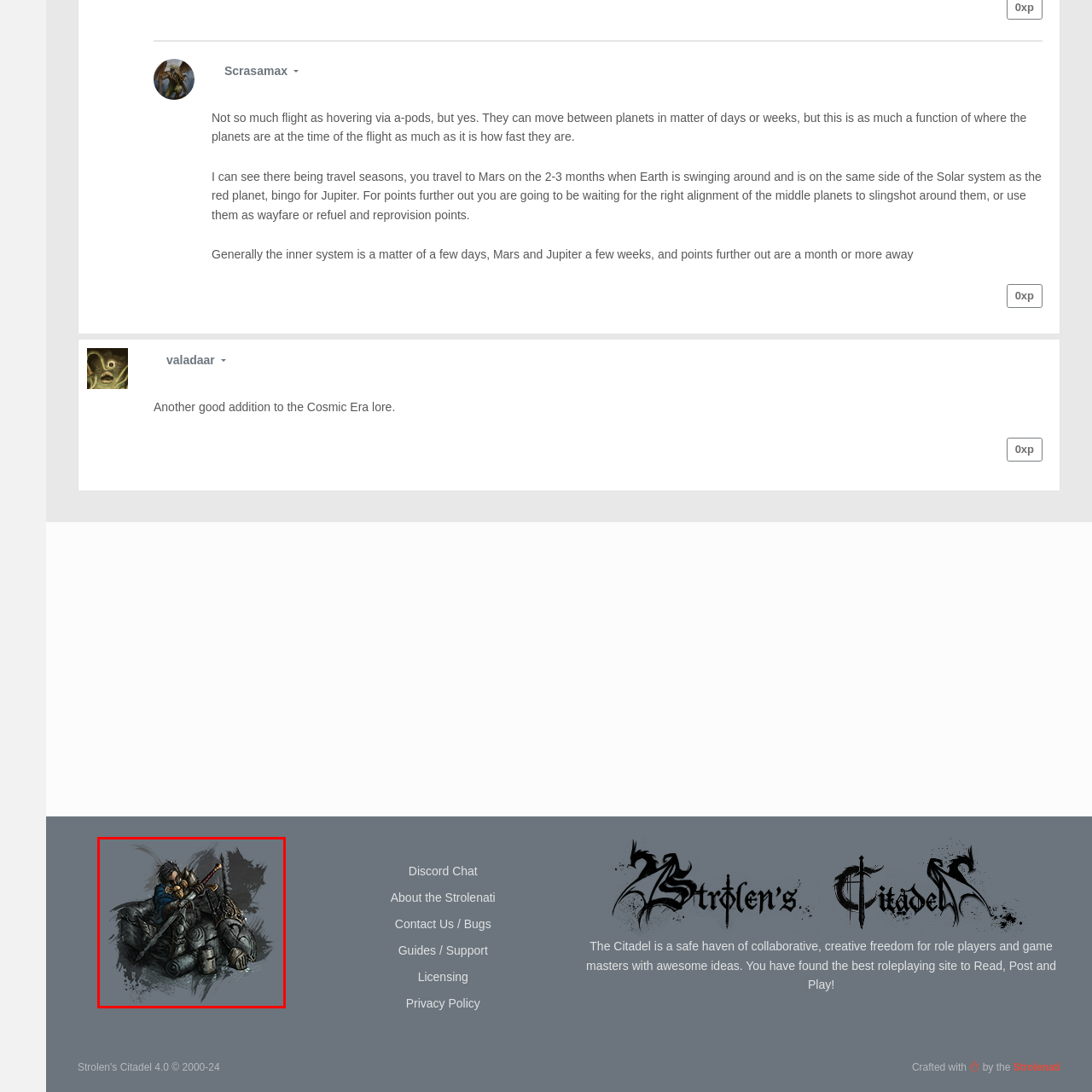What is the tone of the background?
Look closely at the area highlighted by the red bounding box and give a detailed response to the question.

The muted gray background of the image evokes a somber tone, which complements the overall mood of the warrior, suggesting a sense of reflection and contemplation.